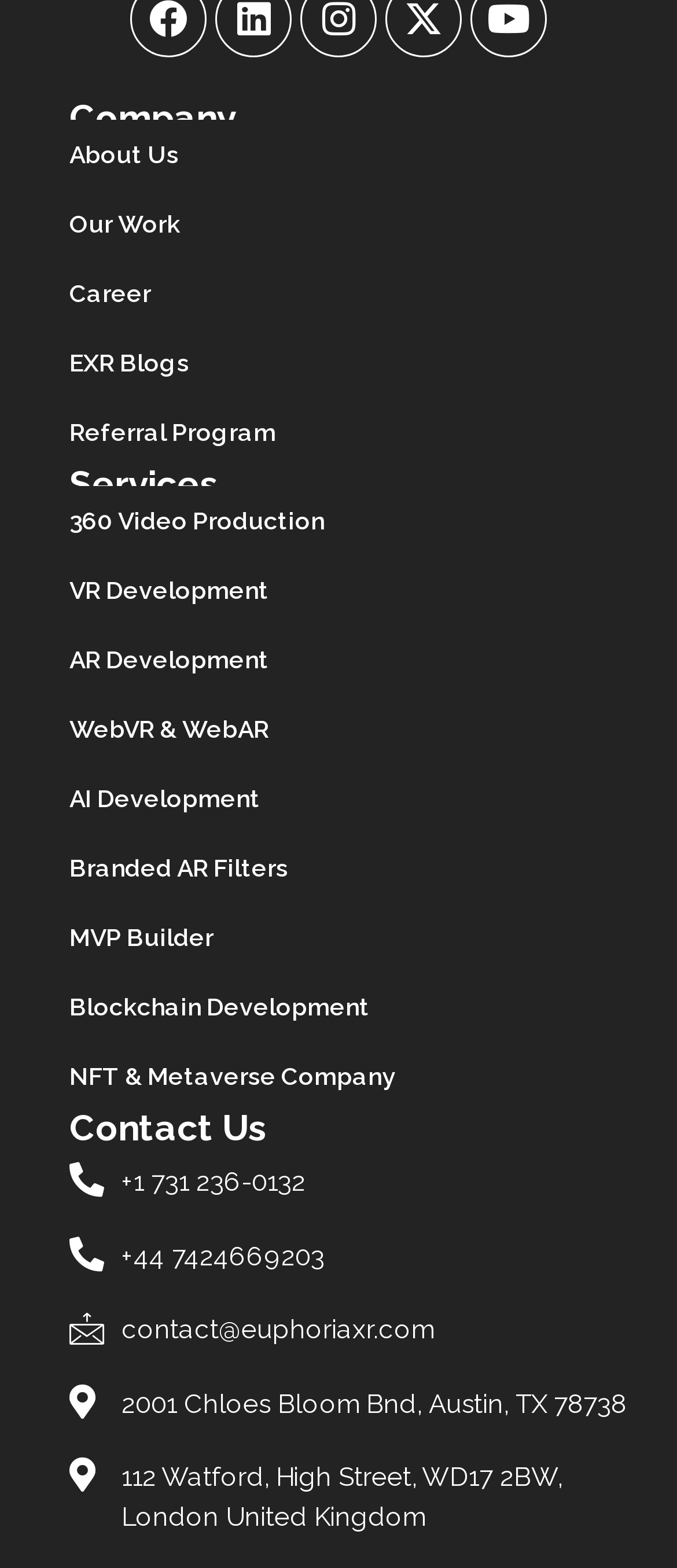What is the company's phone number in the UK?
Please answer the question as detailed as possible.

I found the phone number by looking at the links on the webpage, specifically the one that starts with '+44' which is a common prefix for phone numbers in the United Kingdom.